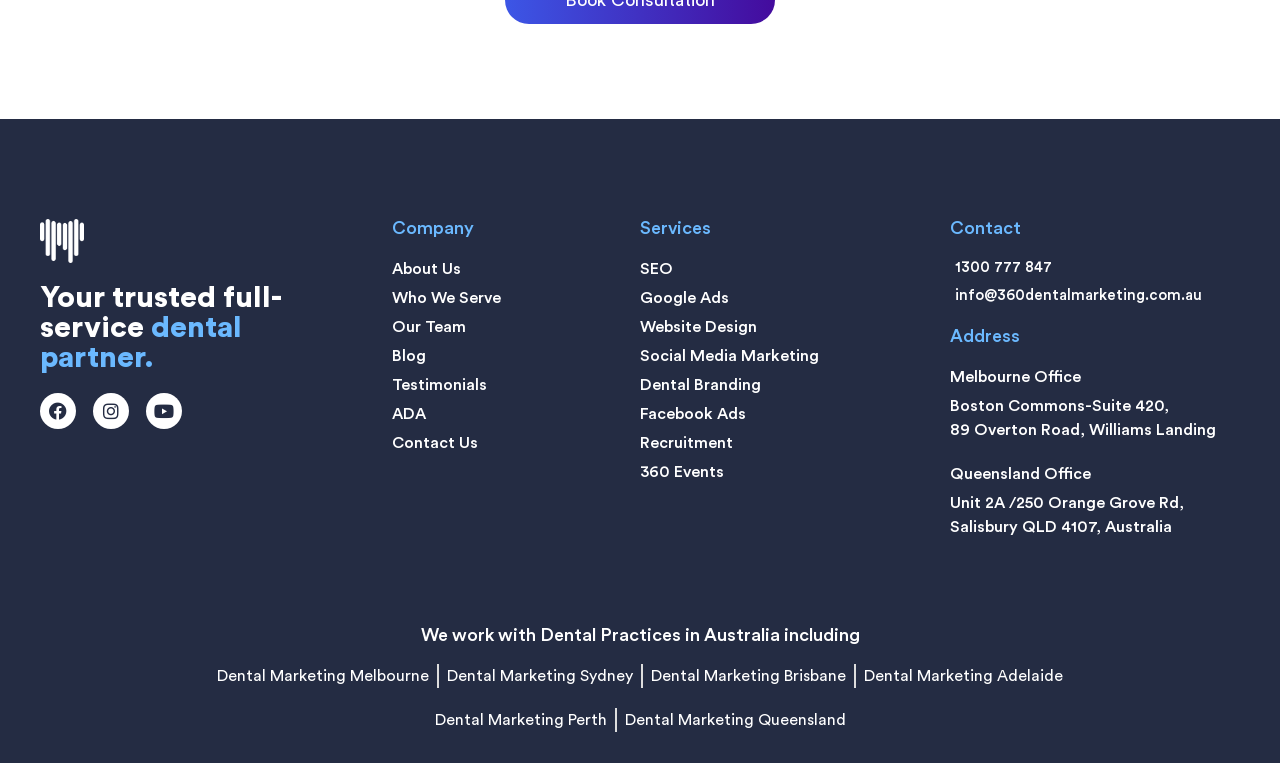Pinpoint the bounding box coordinates of the area that must be clicked to complete this instruction: "View About Us page".

[0.306, 0.337, 0.5, 0.368]